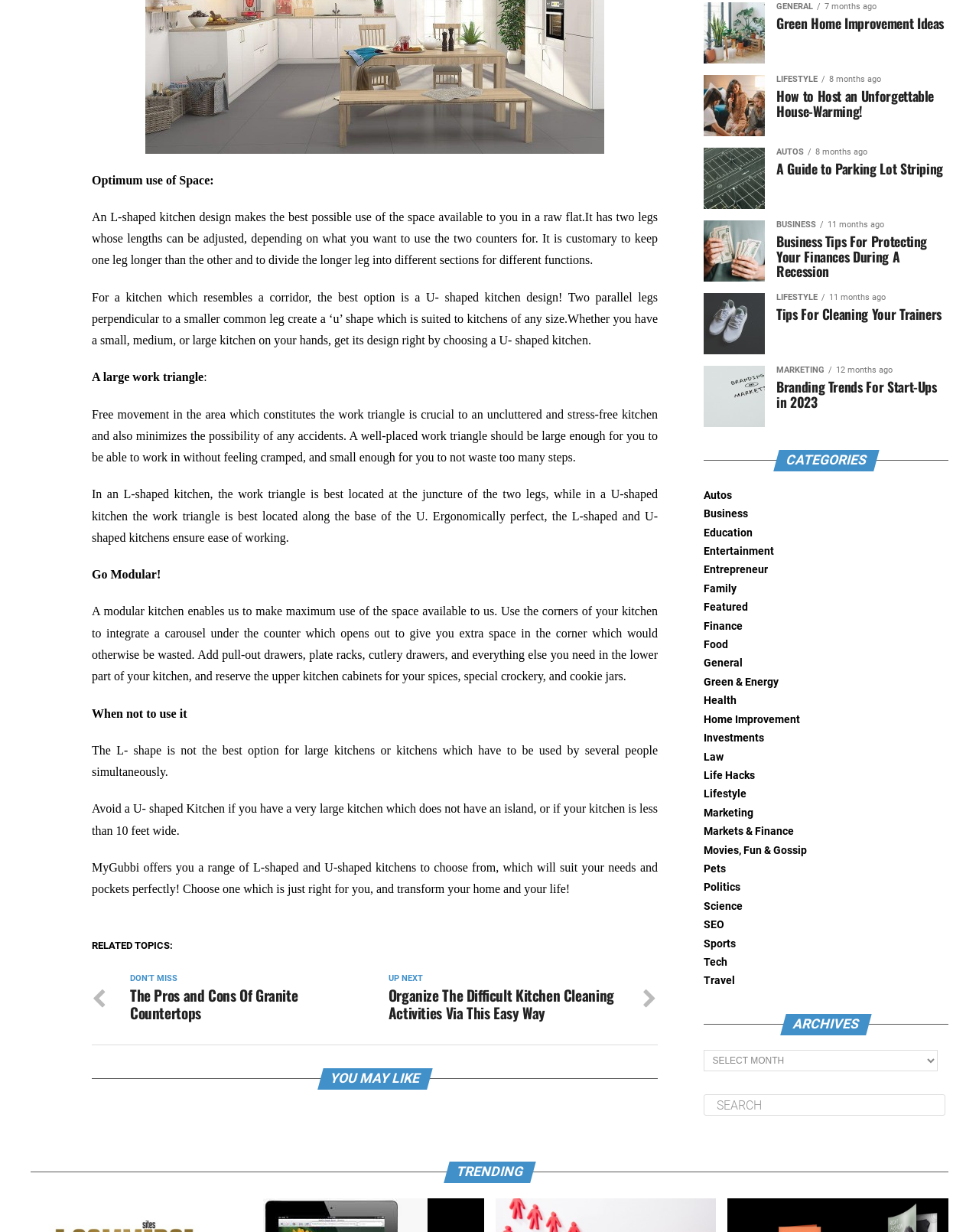Determine the bounding box coordinates of the clickable element to achieve the following action: 'Click on 'Home Improvement''. Provide the coordinates as four float values between 0 and 1, formatted as [left, top, right, bottom].

[0.719, 0.579, 0.817, 0.589]